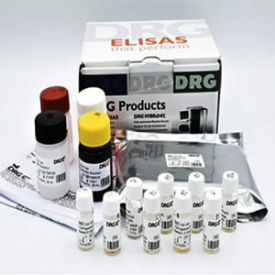Answer the question with a brief word or phrase:
What is included in the package for ease of use?

Instructional materials